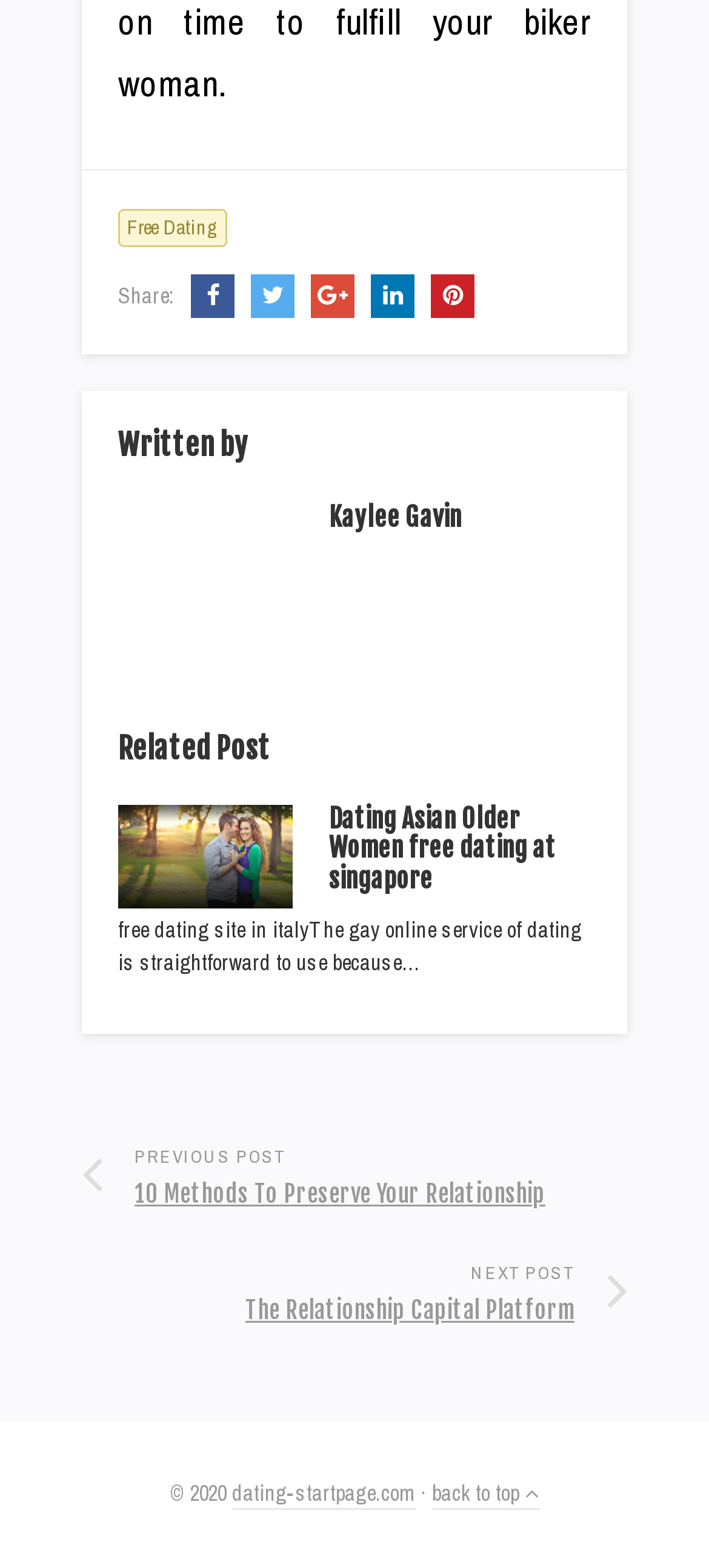Identify the bounding box coordinates for the UI element described as: "title="Barbados Land For Sale"".

None